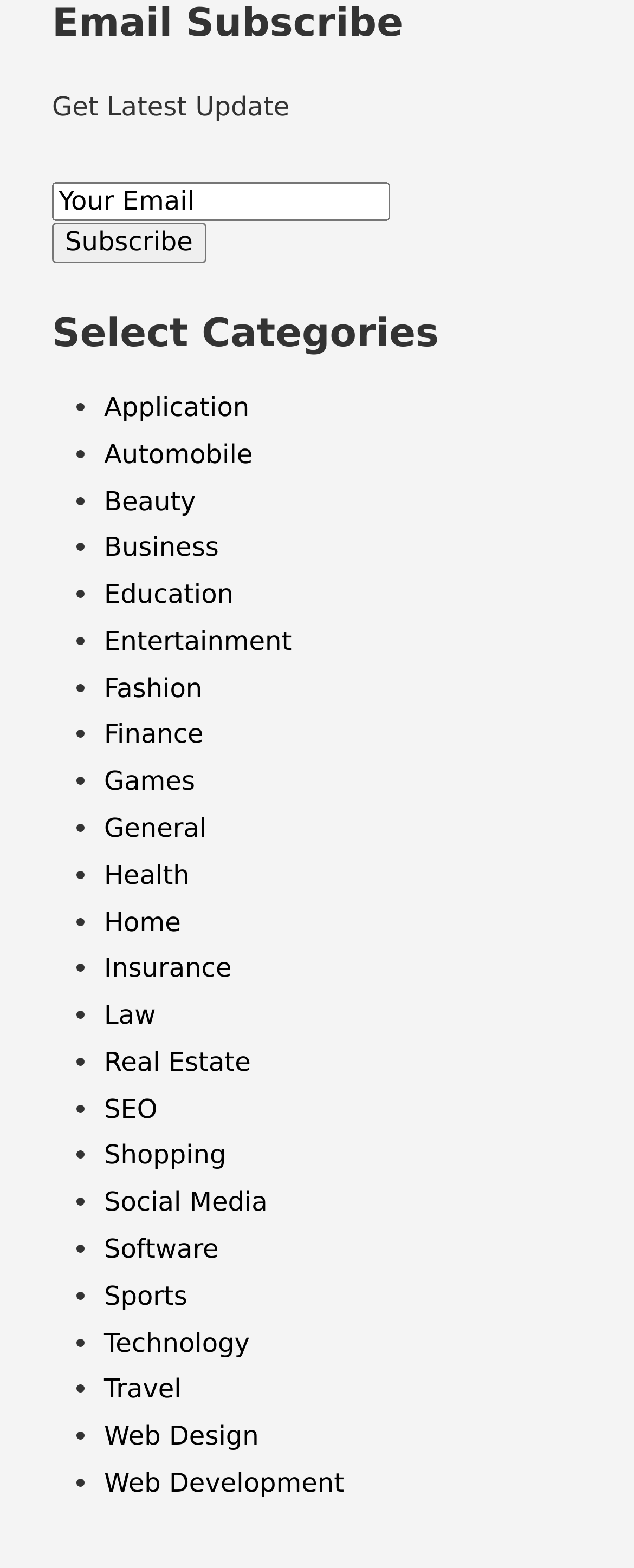Please locate the bounding box coordinates of the element that needs to be clicked to achieve the following instruction: "View Beauty articles". The coordinates should be four float numbers between 0 and 1, i.e., [left, top, right, bottom].

[0.164, 0.309, 0.309, 0.329]